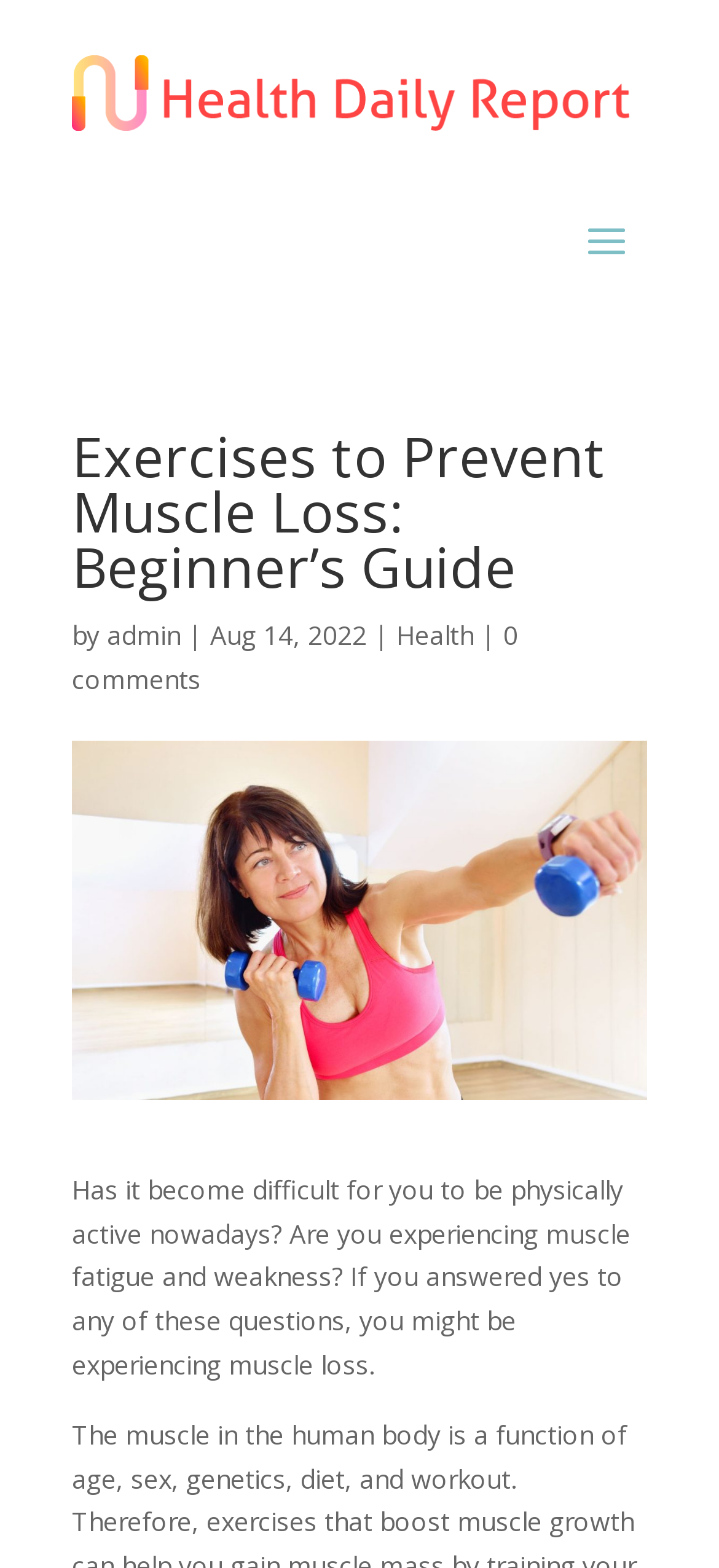Describe all visible elements and their arrangement on the webpage.

The webpage is about exercises to prevent muscle loss, specifically a beginner's guide. At the top, there is a large image taking up most of the width, with a heading "Exercises to Prevent Muscle Loss: Beginner’s Guide" positioned below it. The heading is centered and spans almost the entire width of the page.

Below the heading, there is a section with the author's name, "admin", and the publication date, "Aug 14, 2022", separated by a vertical line. The author's name and publication date are positioned on the left side of the page, with the category "Health" linked on the right side.

Further down, there is another image, which appears to be related to the topic of muscle loss. Below this image, there is a block of text that discusses the symptoms of muscle loss, such as difficulty being physically active, muscle fatigue, and weakness. This text is positioned on the left side of the page, taking up about three-quarters of the width.

On the top-right side of the page, there is a link to "0 comments", indicating that there are no comments on the article. Overall, the webpage has a simple layout with a focus on the main content, which is the article about exercises to prevent muscle loss.